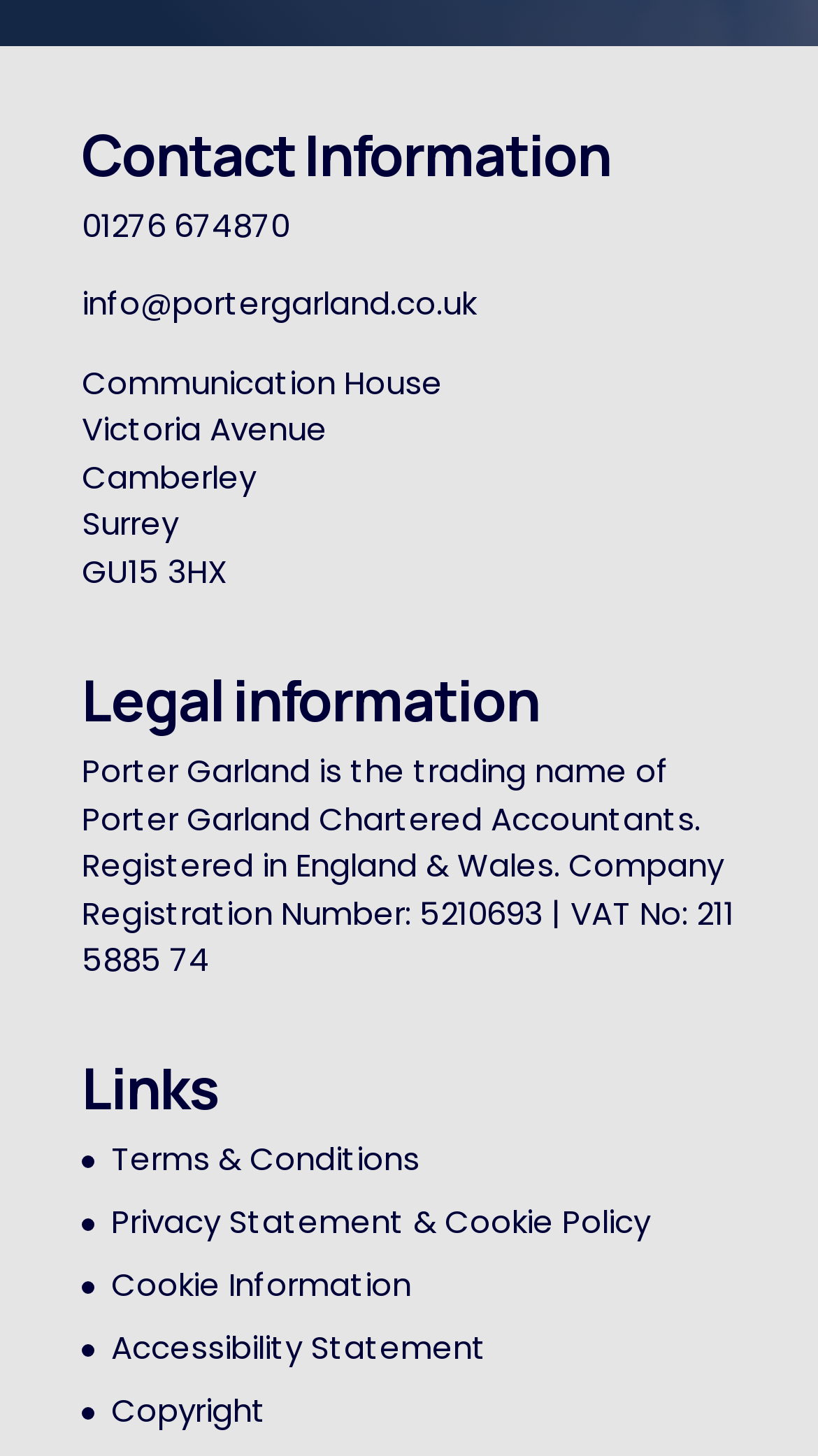Refer to the element description info@portergarland.co.uk and identify the corresponding bounding box in the screenshot. Format the coordinates as (top-left x, top-left y, bottom-right x, bottom-right y) with values in the range of 0 to 1.

[0.1, 0.193, 0.582, 0.223]